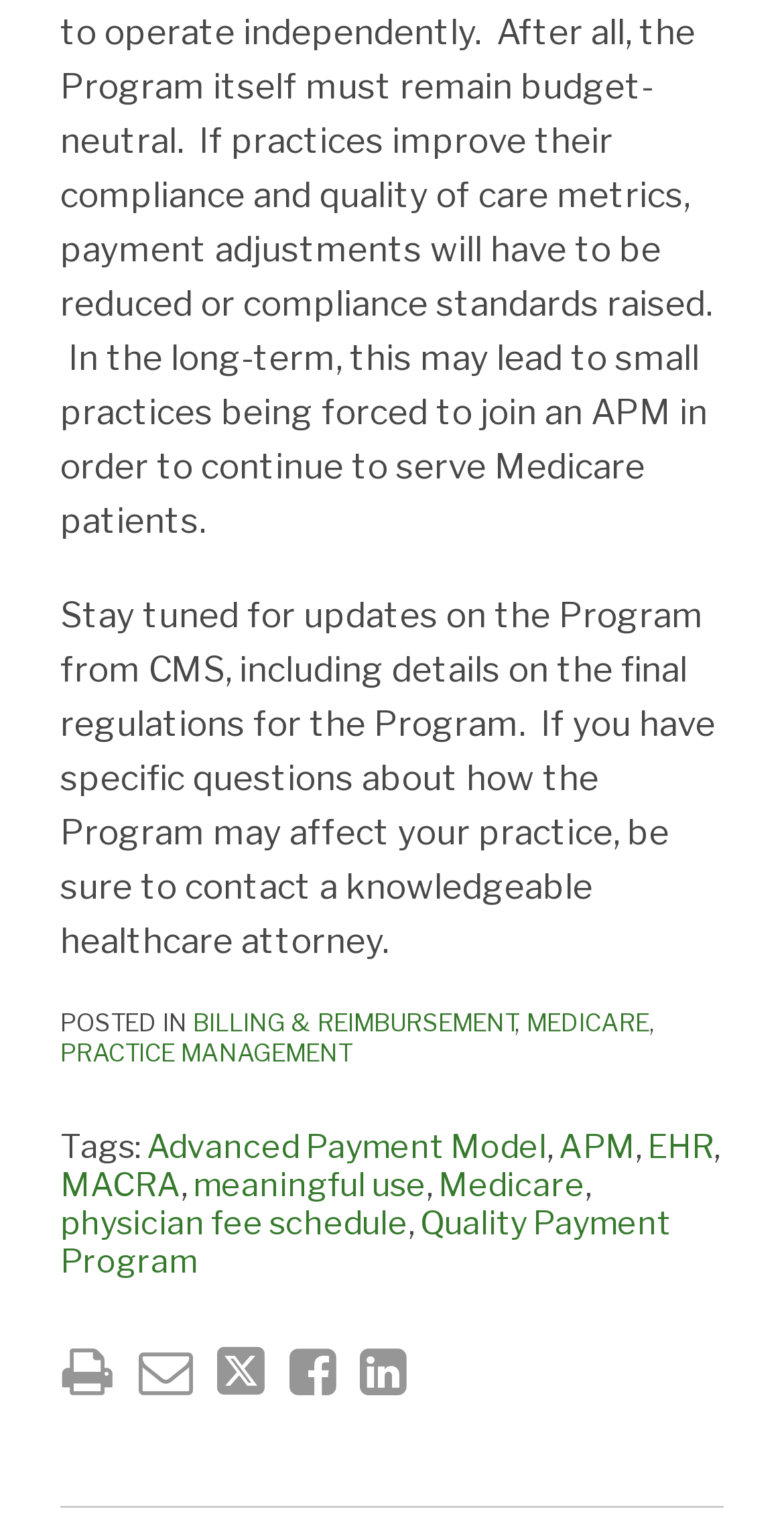Find the bounding box coordinates for the HTML element specified by: "MACRA".

[0.077, 0.759, 0.231, 0.784]